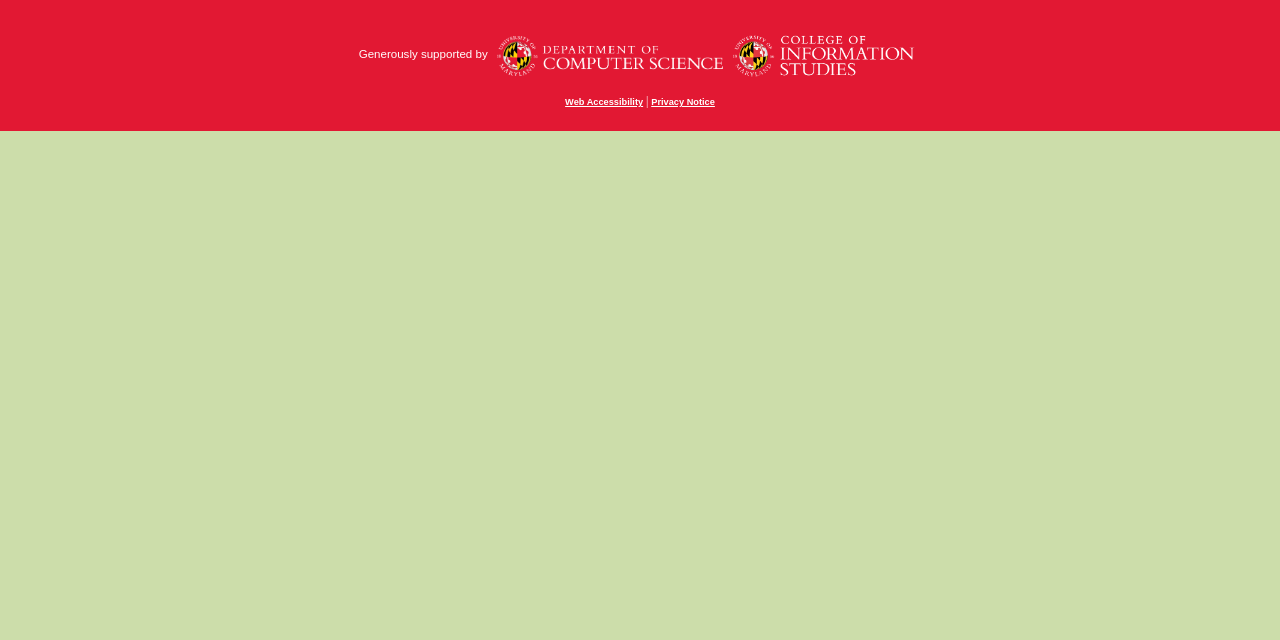Given the element description Privacy Notice, predict the bounding box coordinates for the UI element in the webpage screenshot. The format should be (top-left x, top-left y, bottom-right x, bottom-right y), and the values should be between 0 and 1.

[0.509, 0.152, 0.558, 0.167]